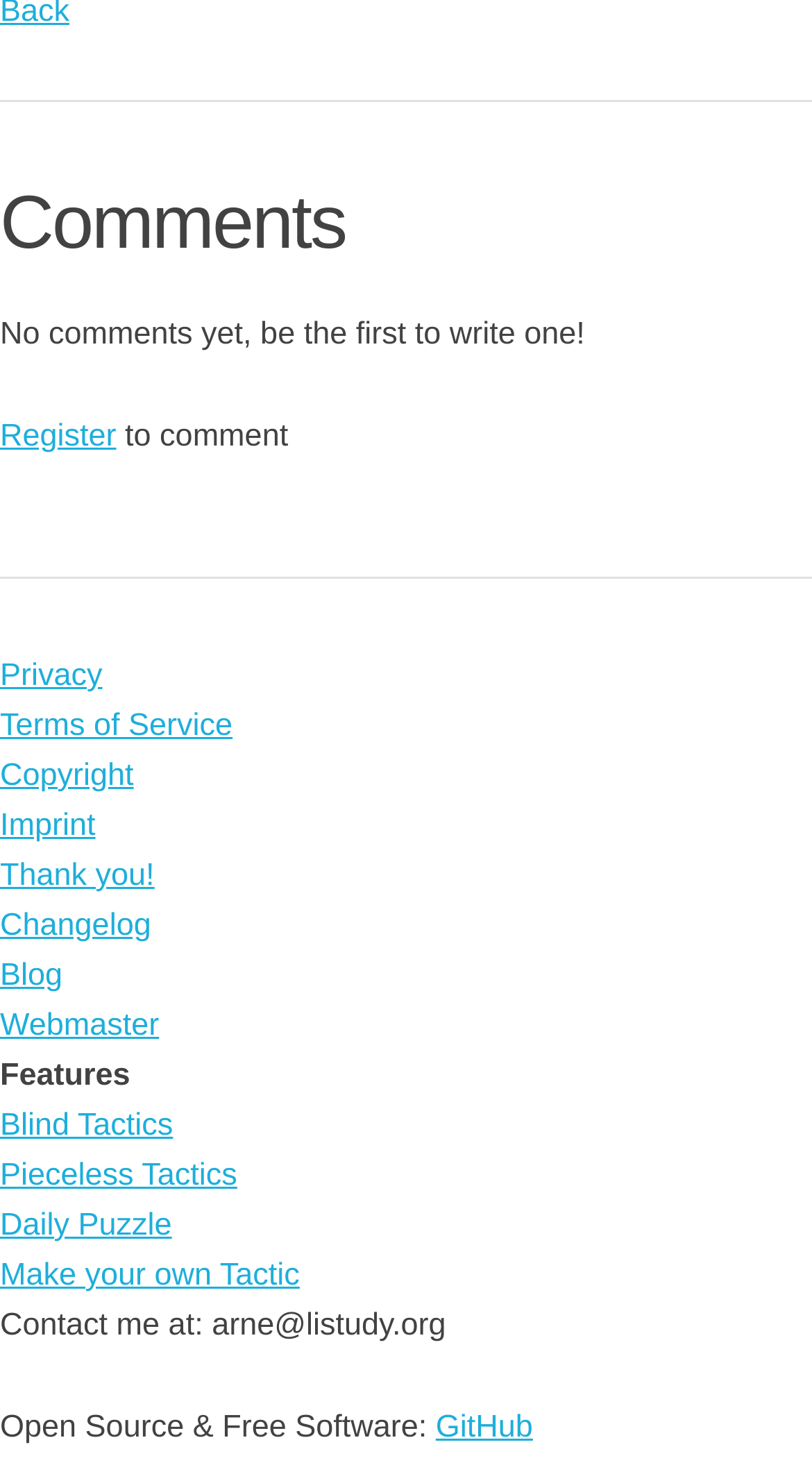Indicate the bounding box coordinates of the clickable region to achieve the following instruction: "Read the blog."

[0.0, 0.654, 0.077, 0.678]